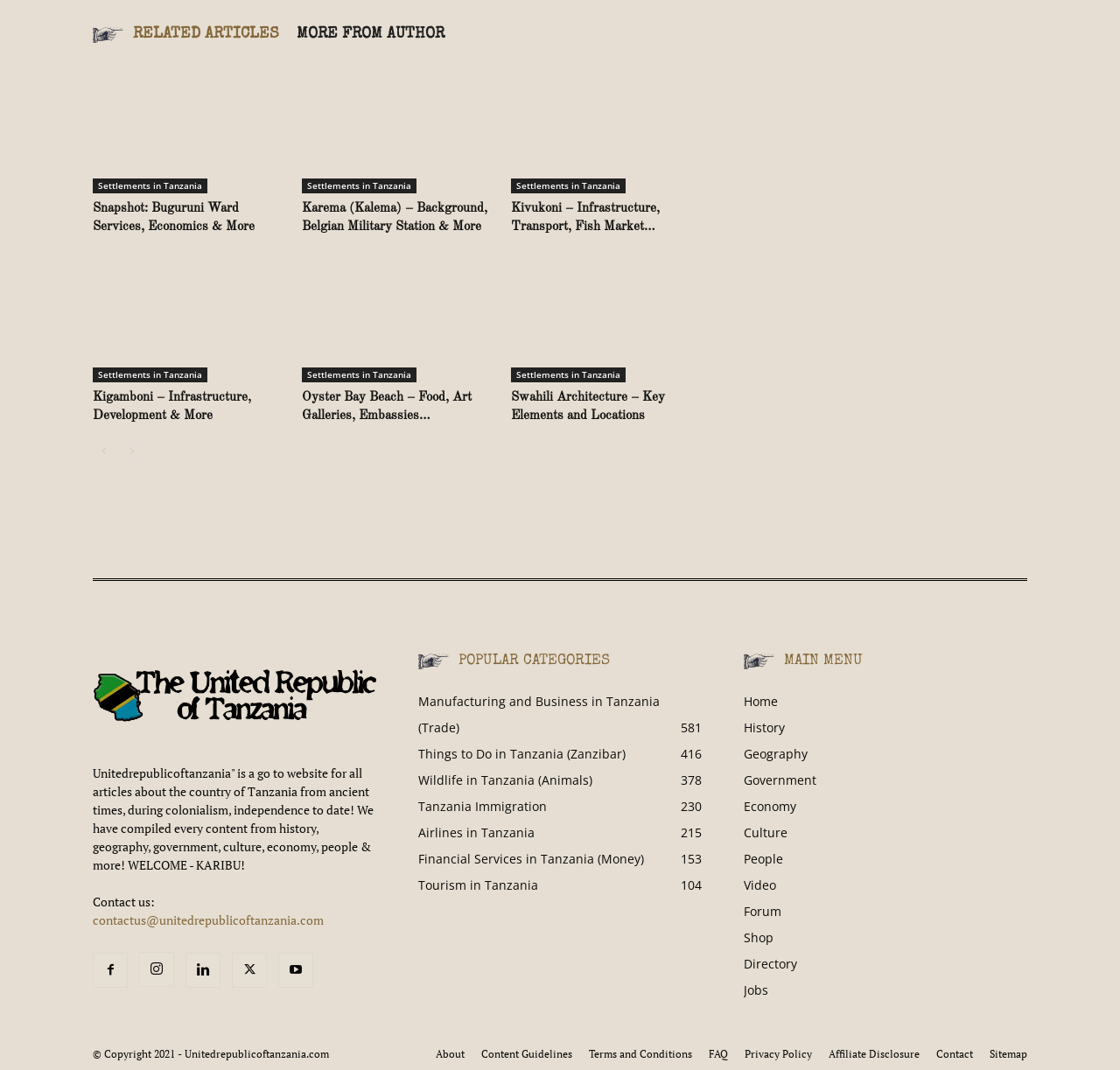Provide the bounding box coordinates of the section that needs to be clicked to accomplish the following instruction: "Go to the 'Home' page."

[0.664, 0.647, 0.695, 0.663]